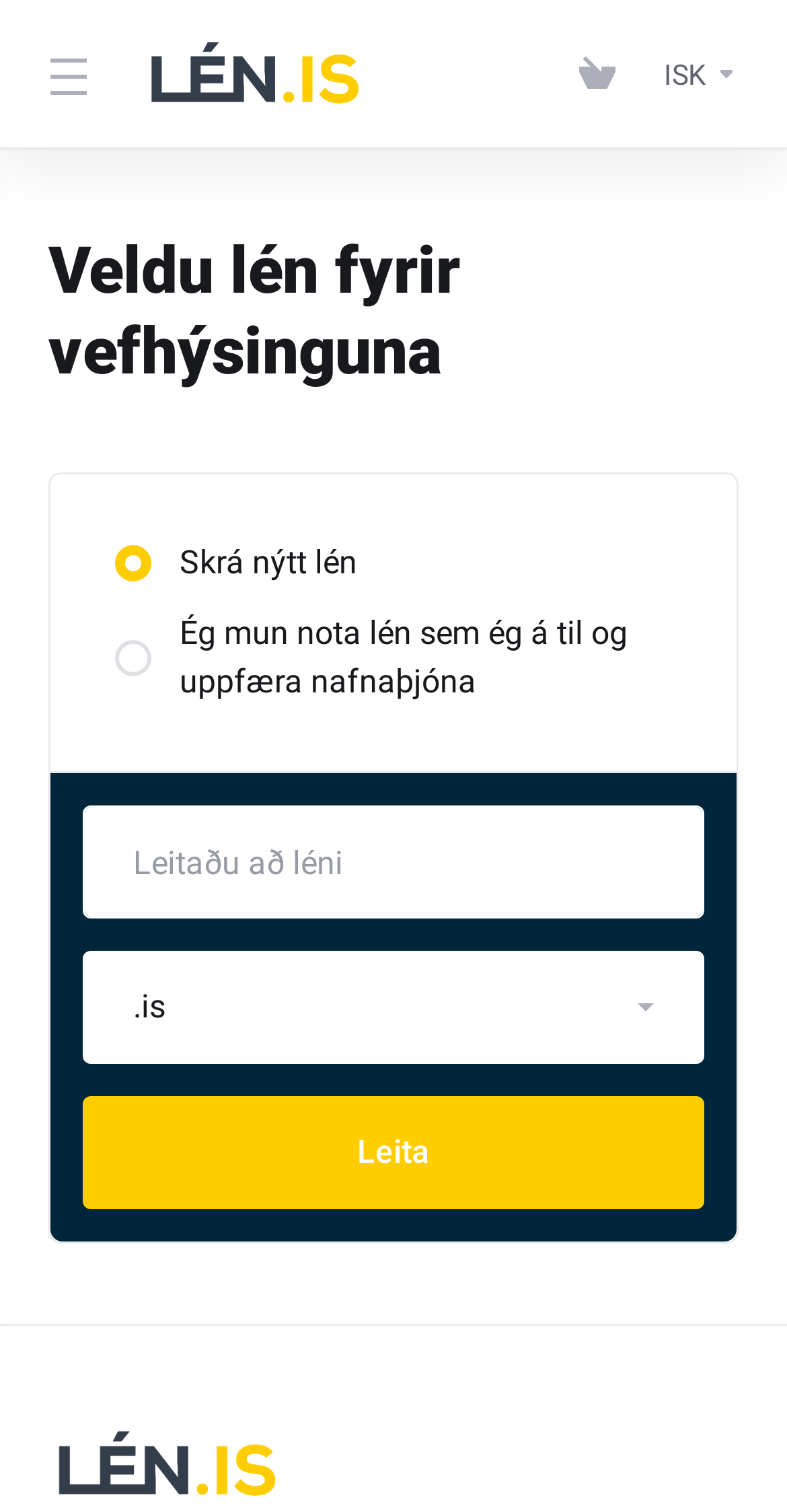What is the purpose of the button with the text 'Leita'?
Please answer the question with a detailed and comprehensive explanation.

Based on the context of the webpage, I inferred that the button with the text 'Leita' is likely a search button, as it is placed below a textbox and is commonly used for searching.